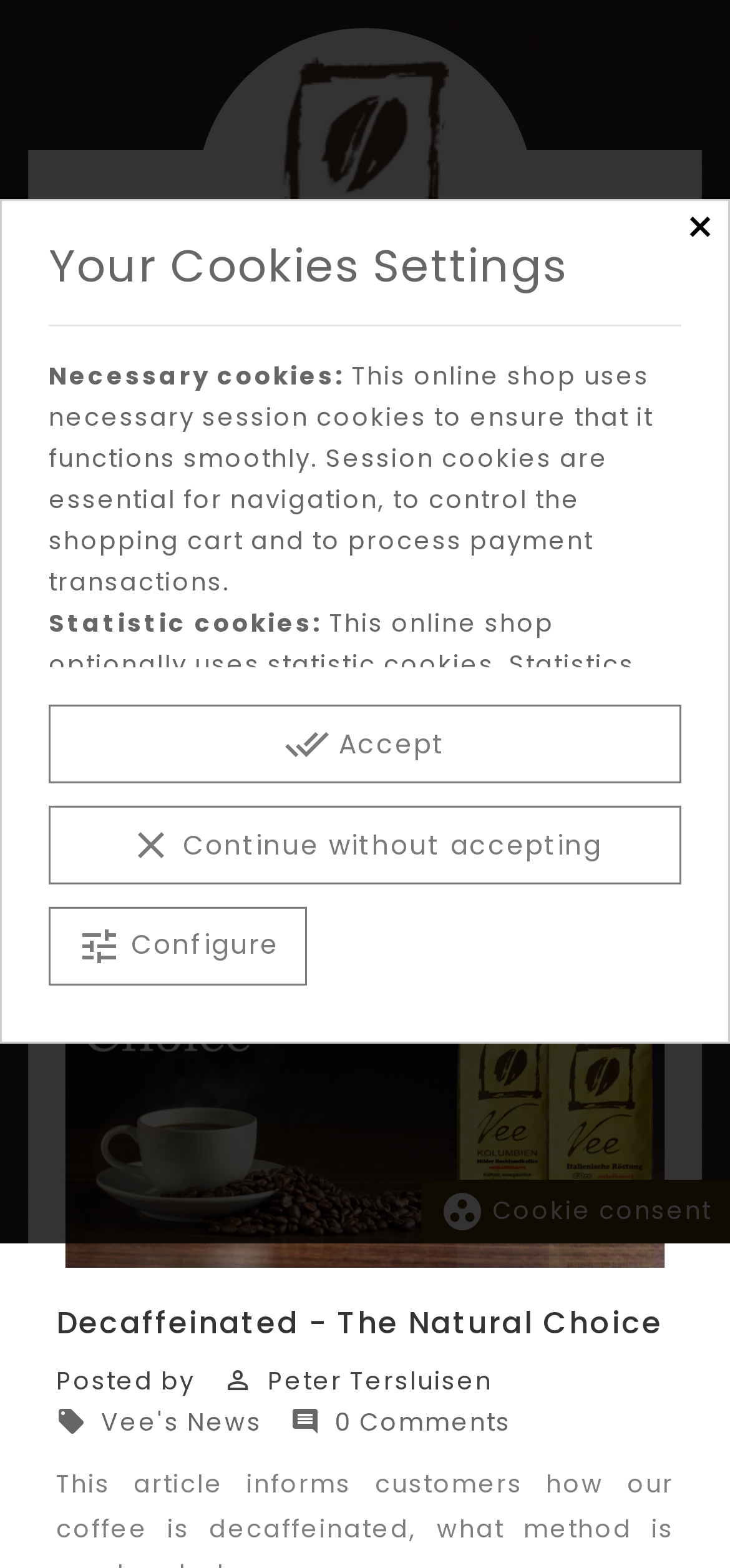Locate the bounding box coordinates of the clickable region to complete the following instruction: "Configure cookie settings."

[0.067, 0.579, 0.421, 0.629]